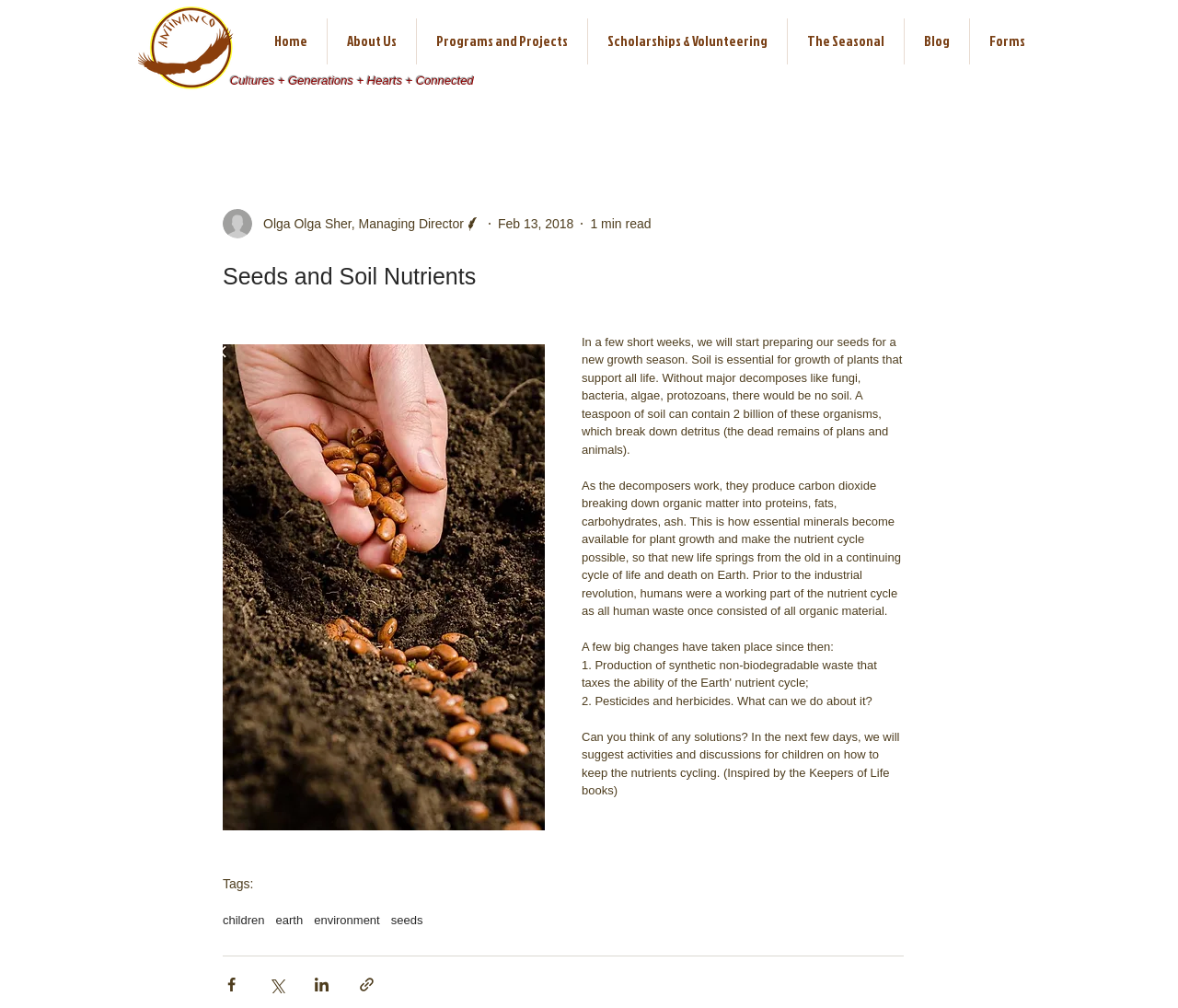Please determine the bounding box coordinates of the element to click in order to execute the following instruction: "Share the article via Facebook". The coordinates should be four float numbers between 0 and 1, specified as [left, top, right, bottom].

[0.189, 0.968, 0.204, 0.985]